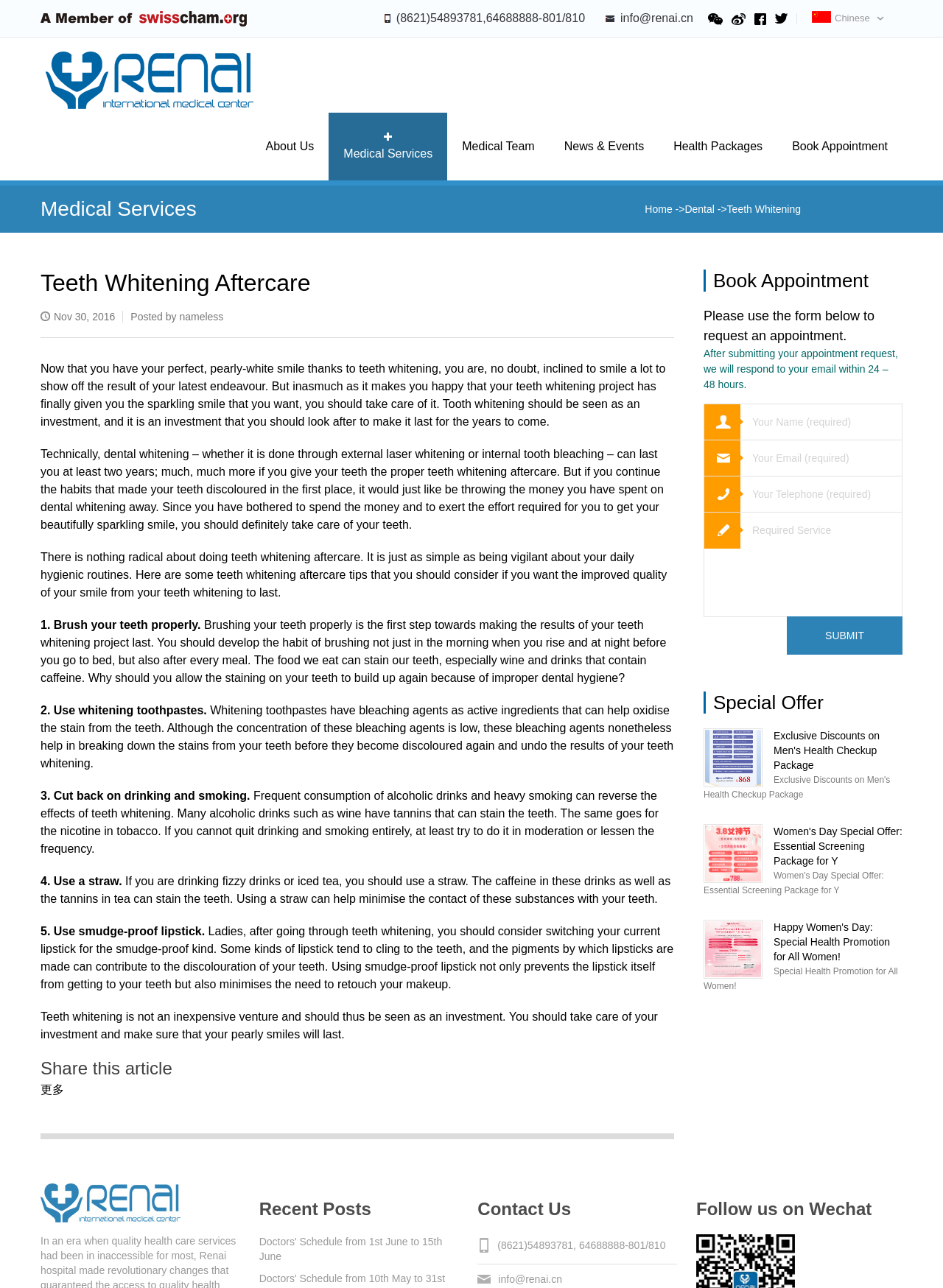Generate a thorough caption detailing the webpage content.

This webpage is about teeth whitening aftercare from Shanghai Renai Hospital. At the top, there is a header section with contact information, including a phone number and email address, as well as links to switch to Chinese and other languages. Below the header, there is a navigation menu with links to various sections of the website, such as "About Us", "Medical Services", and "Book Appointment".

The main content of the webpage is an article about teeth whitening aftercare, which is divided into several sections. The article starts with an introduction, followed by a section titled "Teeth Whitening Aftercare" that provides tips on how to maintain the results of teeth whitening. These tips include brushing teeth properly, using whitening toothpastes, cutting back on drinking and smoking, using a straw, and using smudge-proof lipstick.

Below the article, there is a section to book an appointment, which includes a form to fill out with personal information and a "SUBMIT" button. Next to the appointment form, there is a special offer section with links to promotional services.

At the bottom of the webpage, there are three columns. The left column has a section titled "Recent Posts" with a link to an article about doctors' schedules. The middle column has a "Contact Us" section with contact information, including a phone number and email address. The right column has a section titled "Follow us on Wechat" with a link to the hospital's Wechat page.